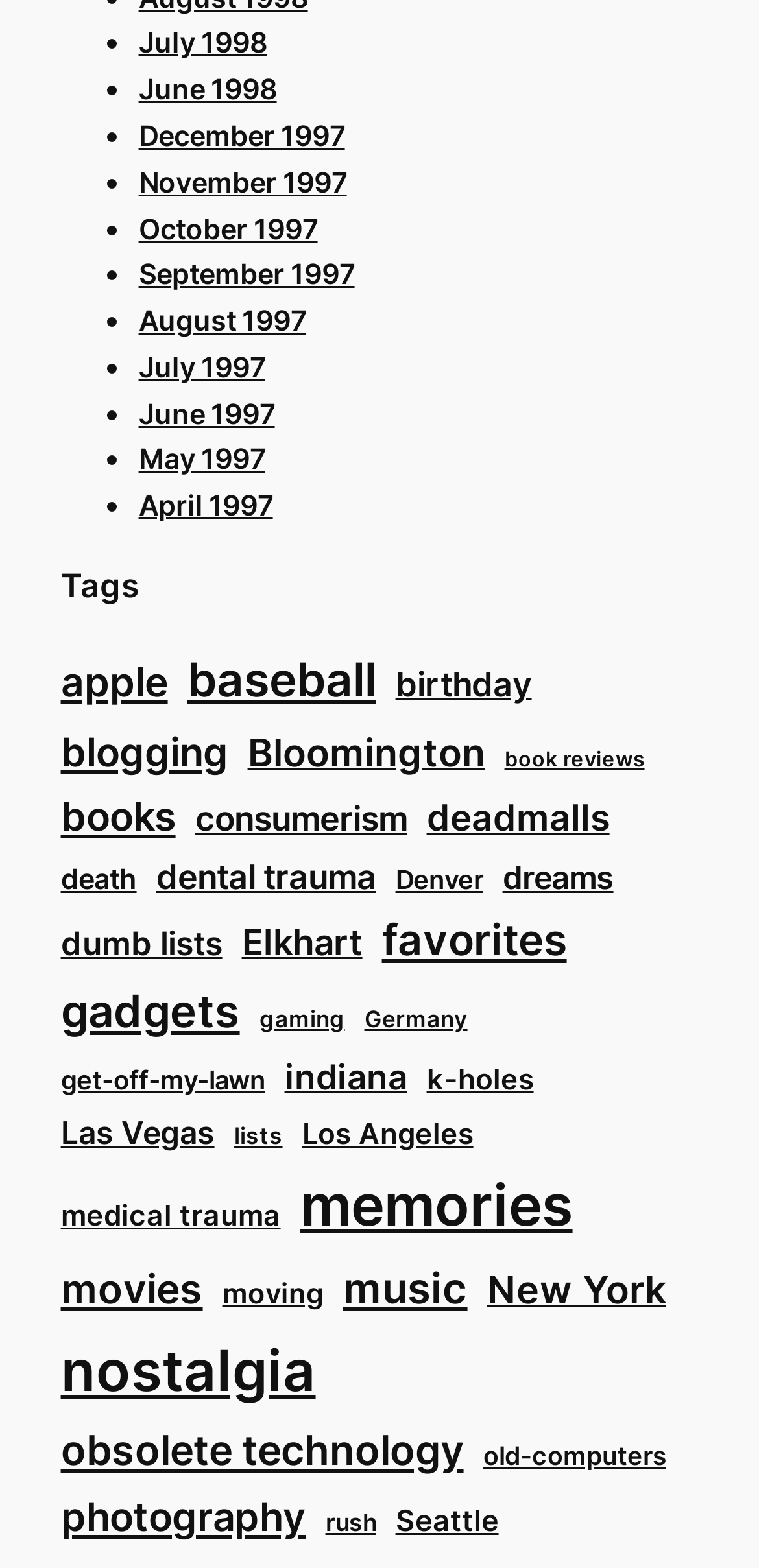Please find the bounding box coordinates (top-left x, top-left y, bottom-right x, bottom-right y) in the screenshot for the UI element described as follows: November 1997

[0.183, 0.105, 0.457, 0.126]